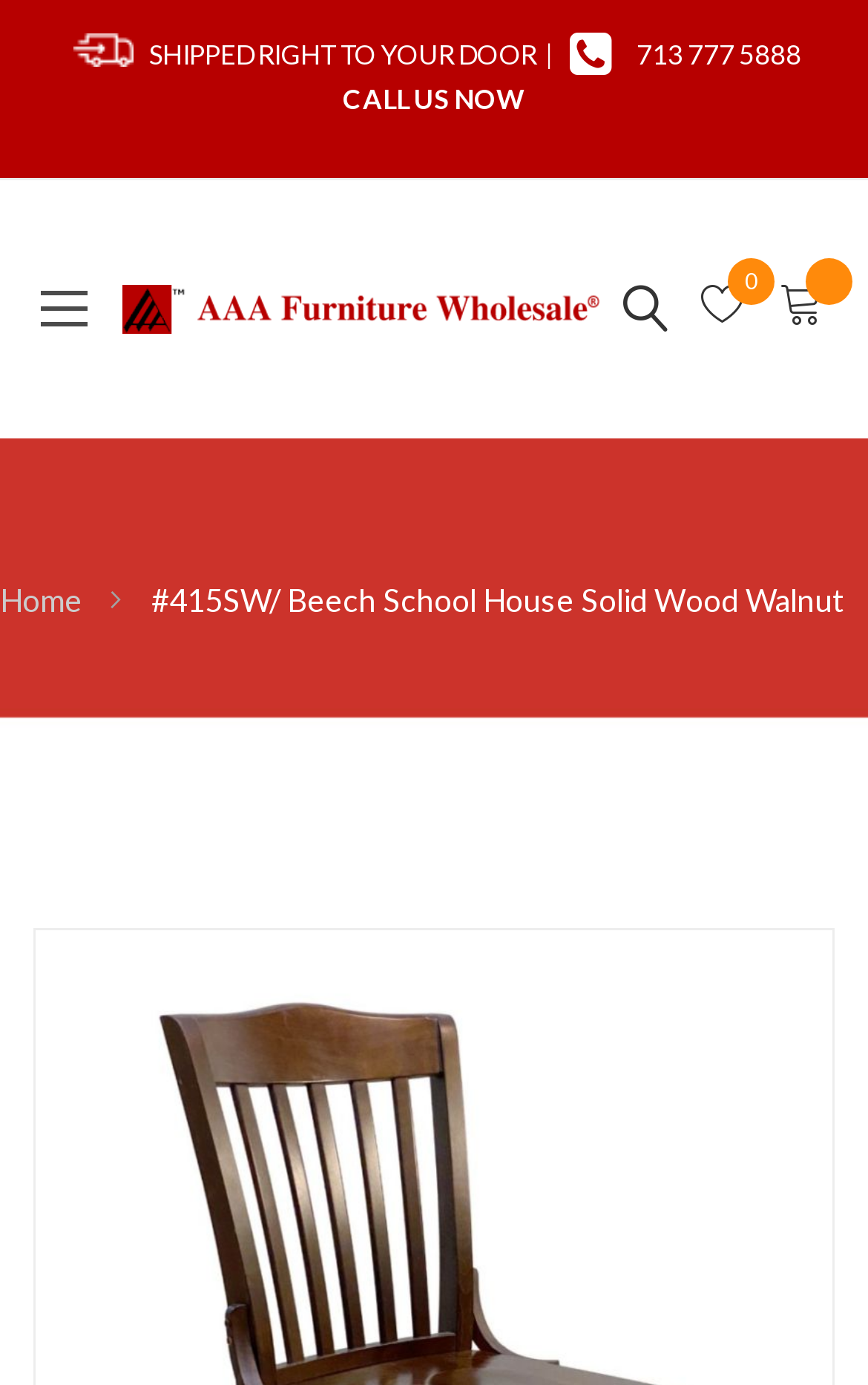Identify the bounding box for the UI element described as: "name="q" placeholder="Search entire store here..."". Ensure the coordinates are four float numbers between 0 and 1, formatted as [left, top, right, bottom].

[0.662, 0.191, 0.795, 0.255]